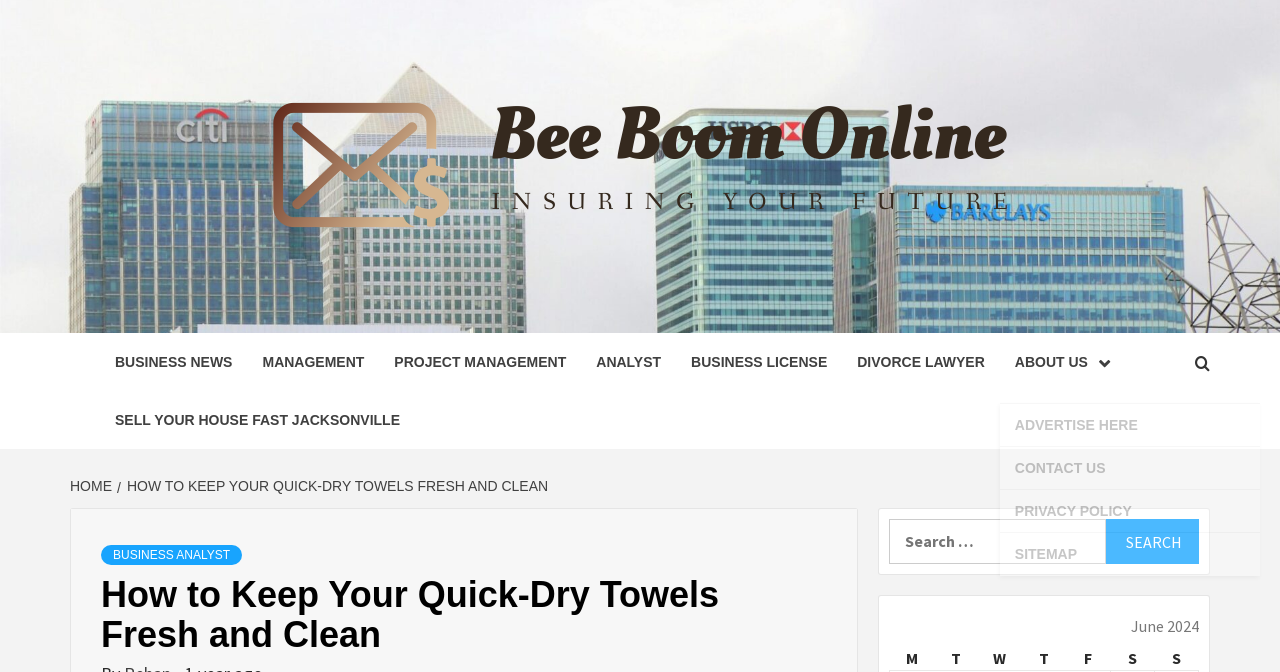Show me the bounding box coordinates of the clickable region to achieve the task as per the instruction: "Search for something".

[0.695, 0.773, 0.937, 0.84]